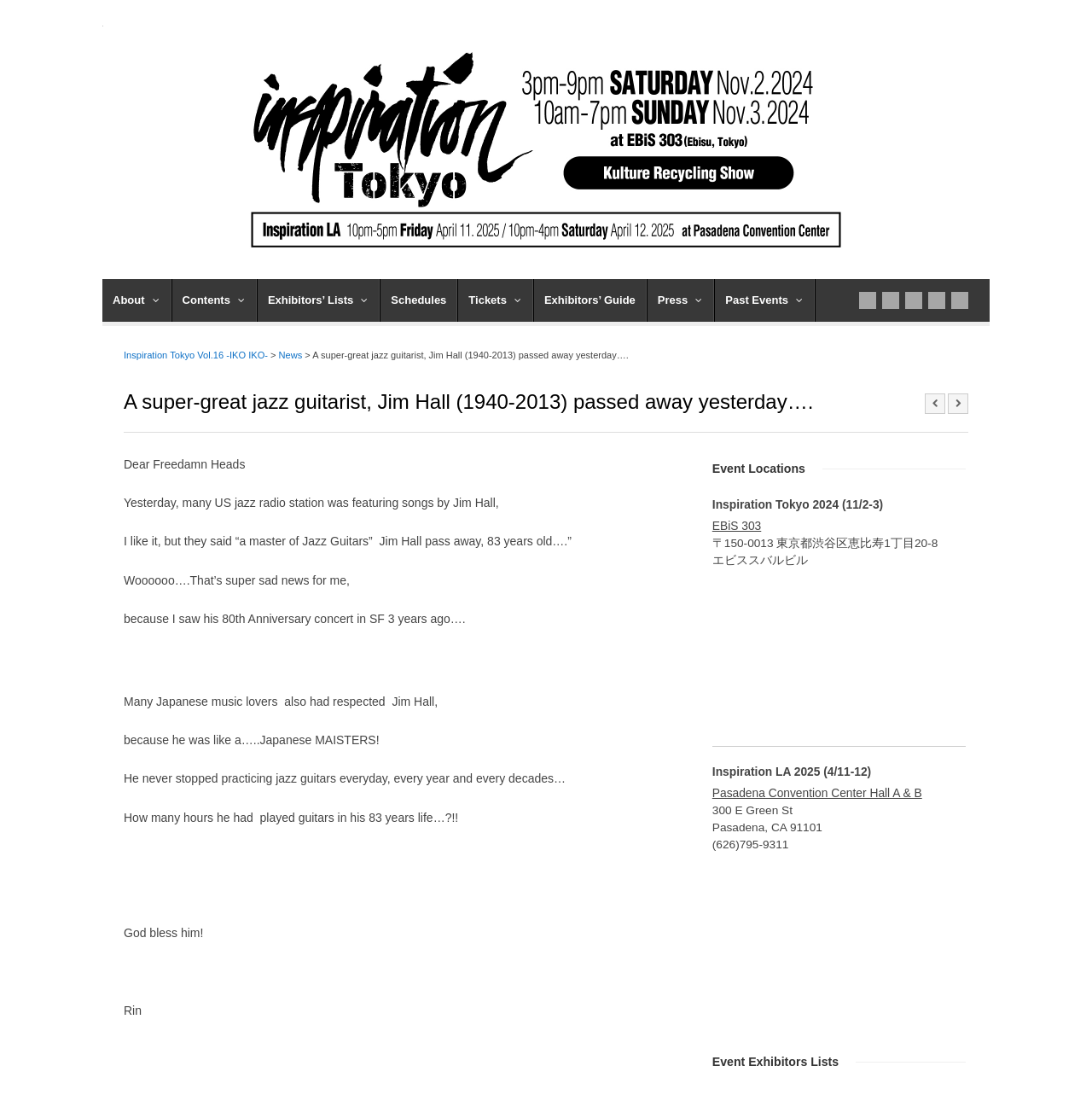What is the date of Inspiration LA 2025?
Using the image, respond with a single word or phrase.

4/11-12